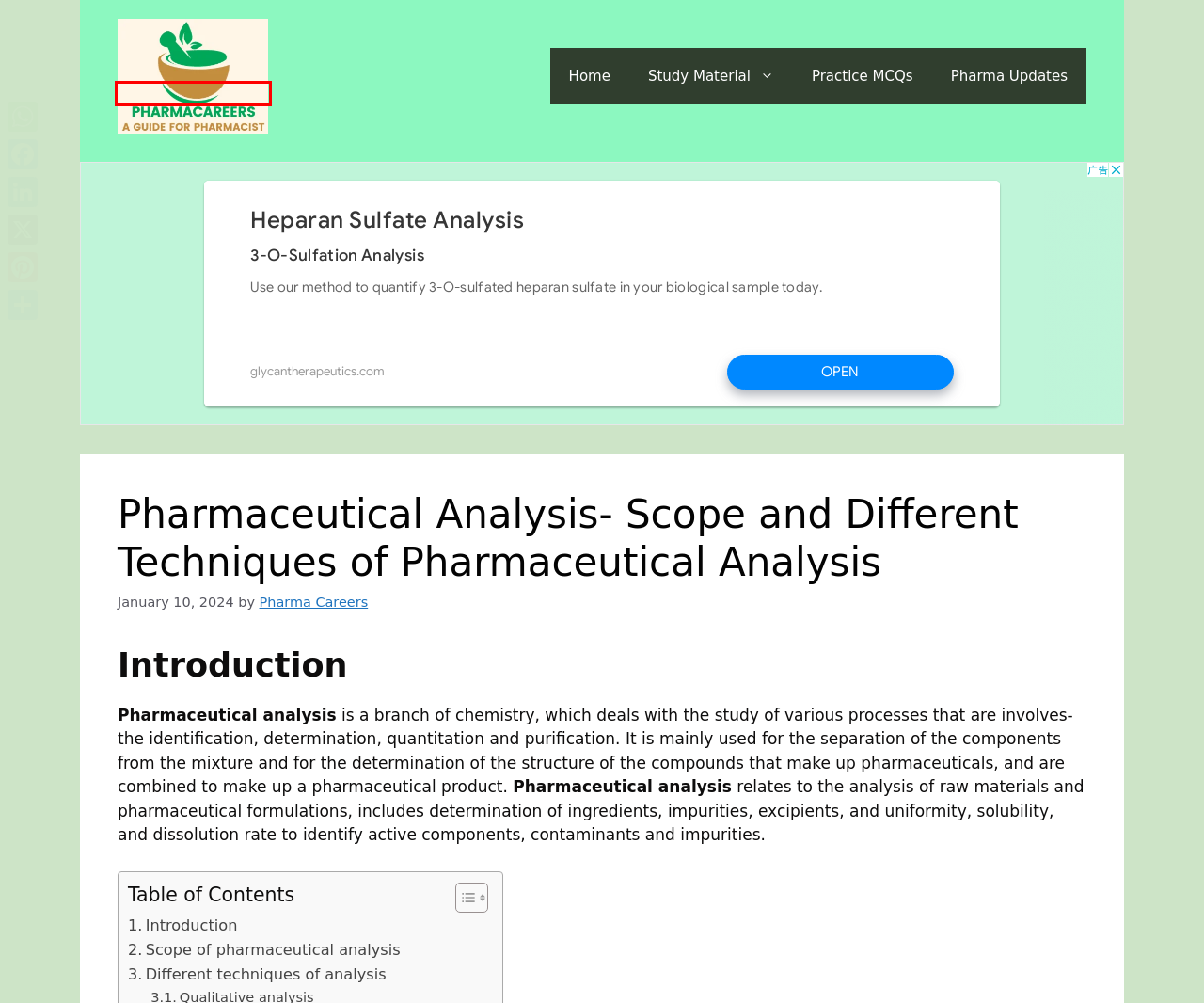You have a screenshot showing a webpage with a red bounding box highlighting an element. Choose the webpage description that best fits the new webpage after clicking the highlighted element. The descriptions are:
A. Previous Question Papers » PHARMACAREERS
B. Pharma Careers » PHARMACAREERS
C. Pharmacology » PHARMACAREERS
D. About Us » PHARMACAREERS
E. Pharma Updates » PHARMACAREERS
F. PHARMACAREERS » A Guide For Pharmacist
G. Study Material » PHARMACAREERS
H. Medicinal Chemistry » PHARMACAREERS

F